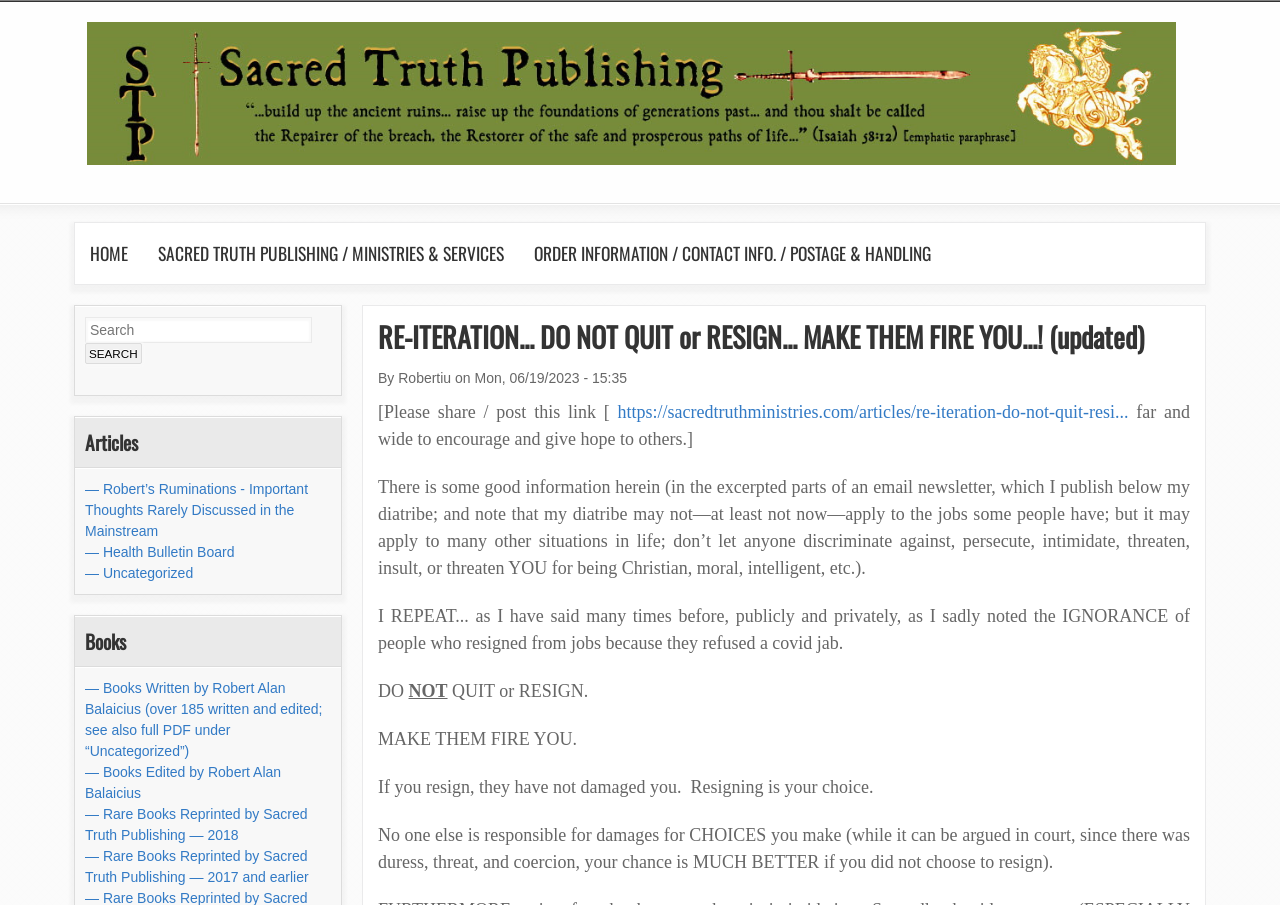Can you determine the main header of this webpage?

Sacred Truth Ministries